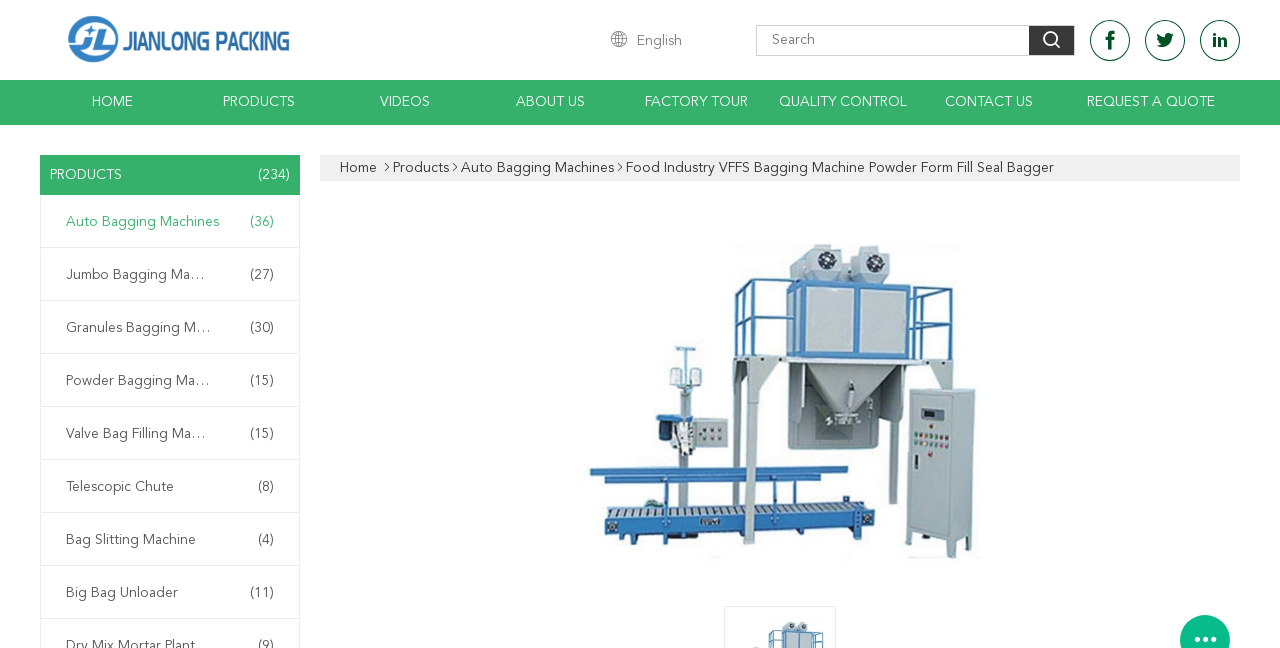What is the function of the 'Search' textbox?
Respond with a short answer, either a single word or a phrase, based on the image.

To search products